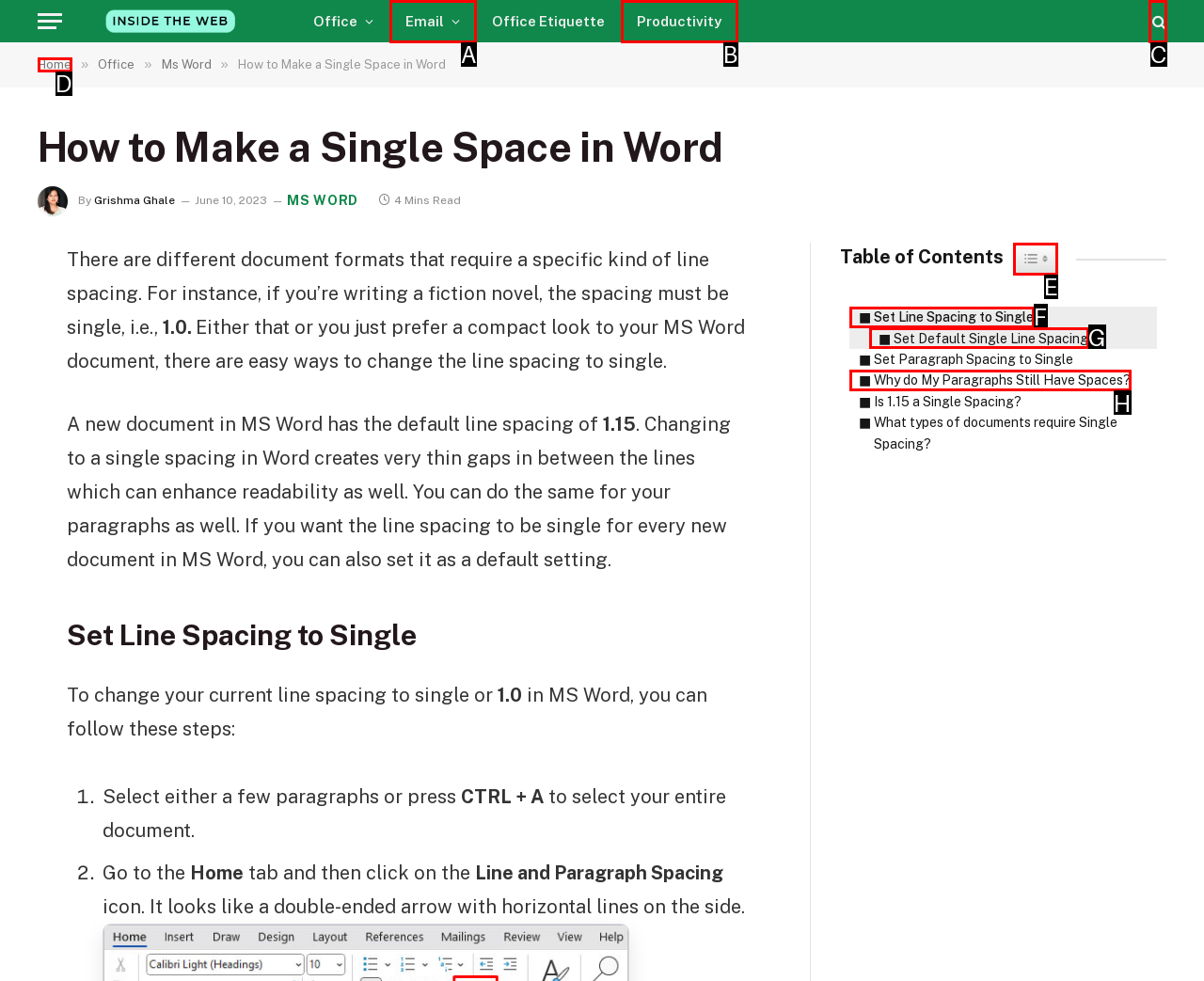Given the description: find a locum dentist, select the HTML element that matches it best. Reply with the letter of the chosen option directly.

None